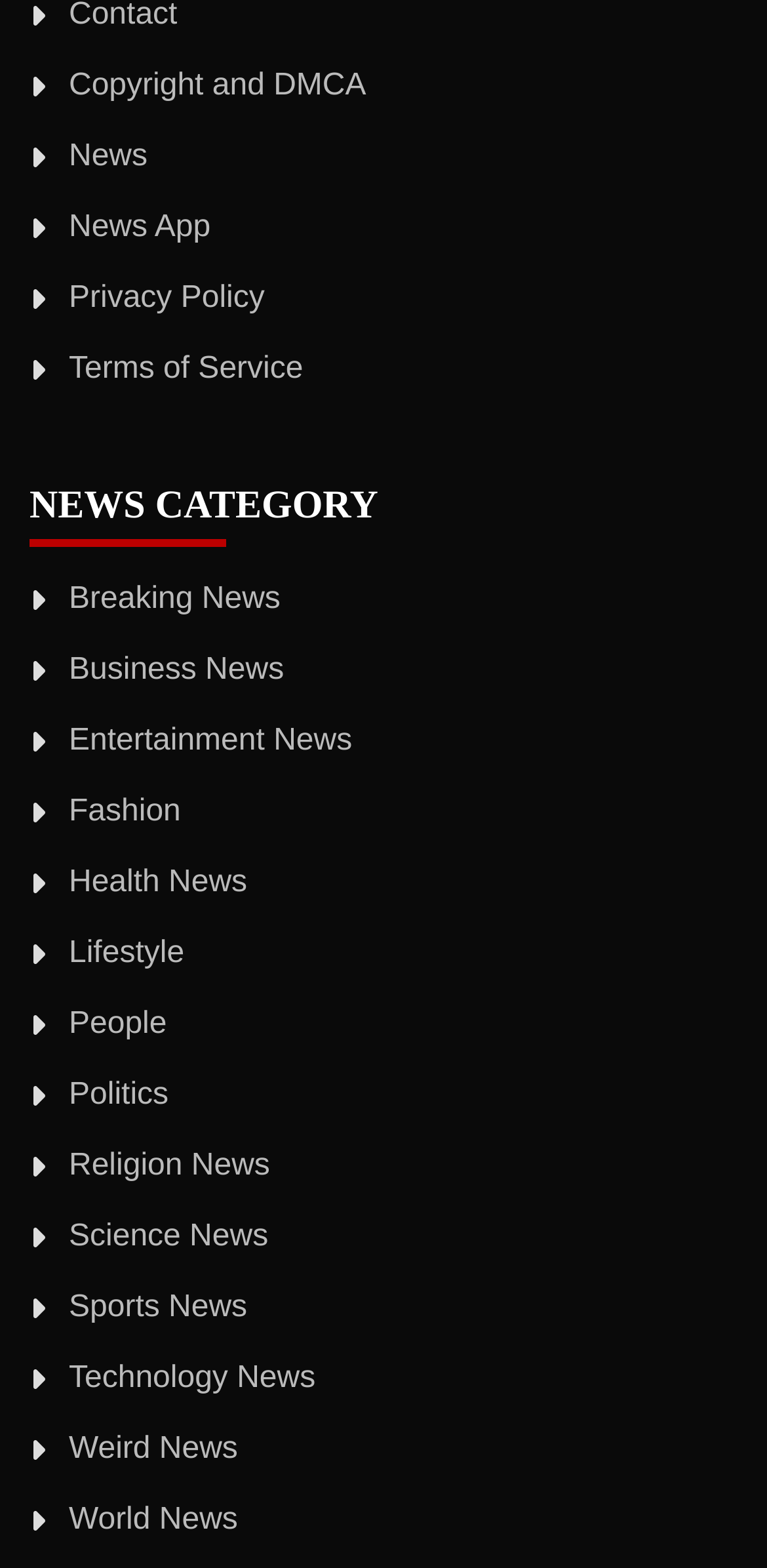Return the bounding box coordinates of the UI element that corresponds to this description: "new to norwex? start here". The coordinates must be given as four float numbers in the range of 0 and 1, [left, top, right, bottom].

None